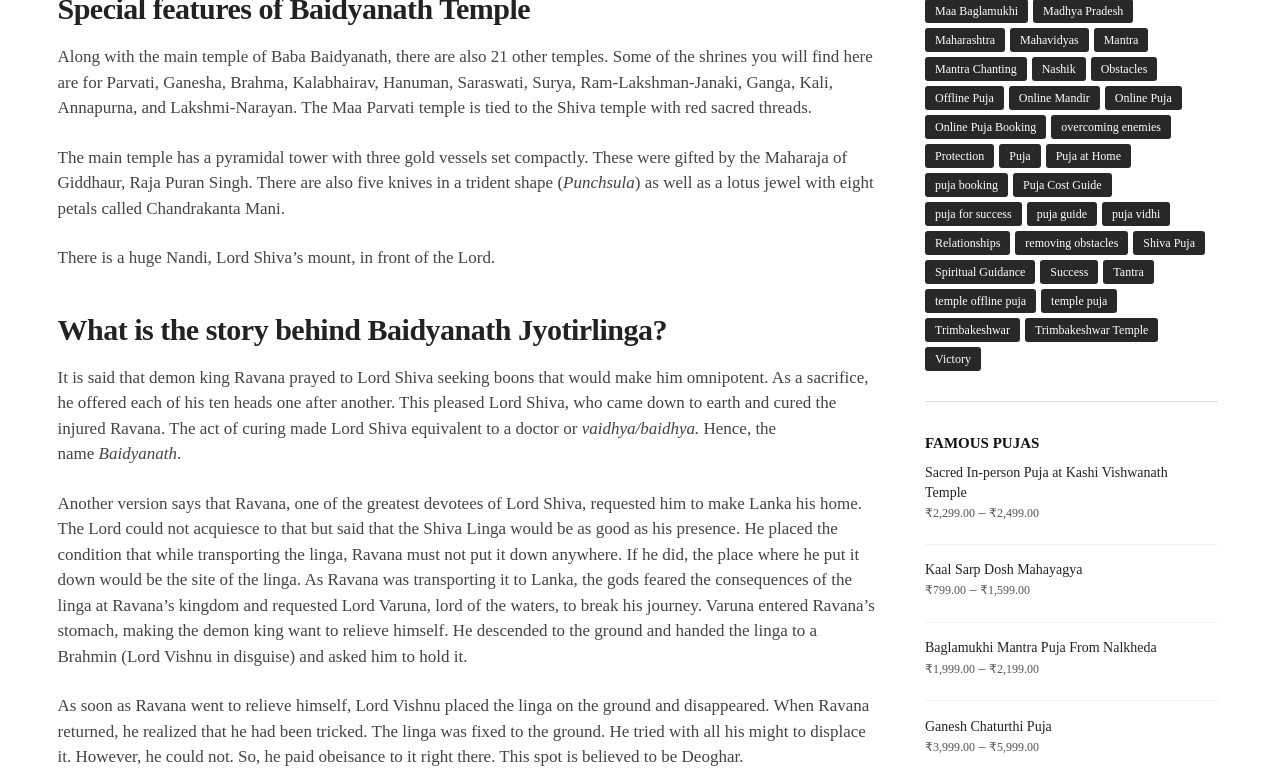Answer in one word or a short phrase: 
What is the name of the temple described?

Baidyanath Jyotirlinga